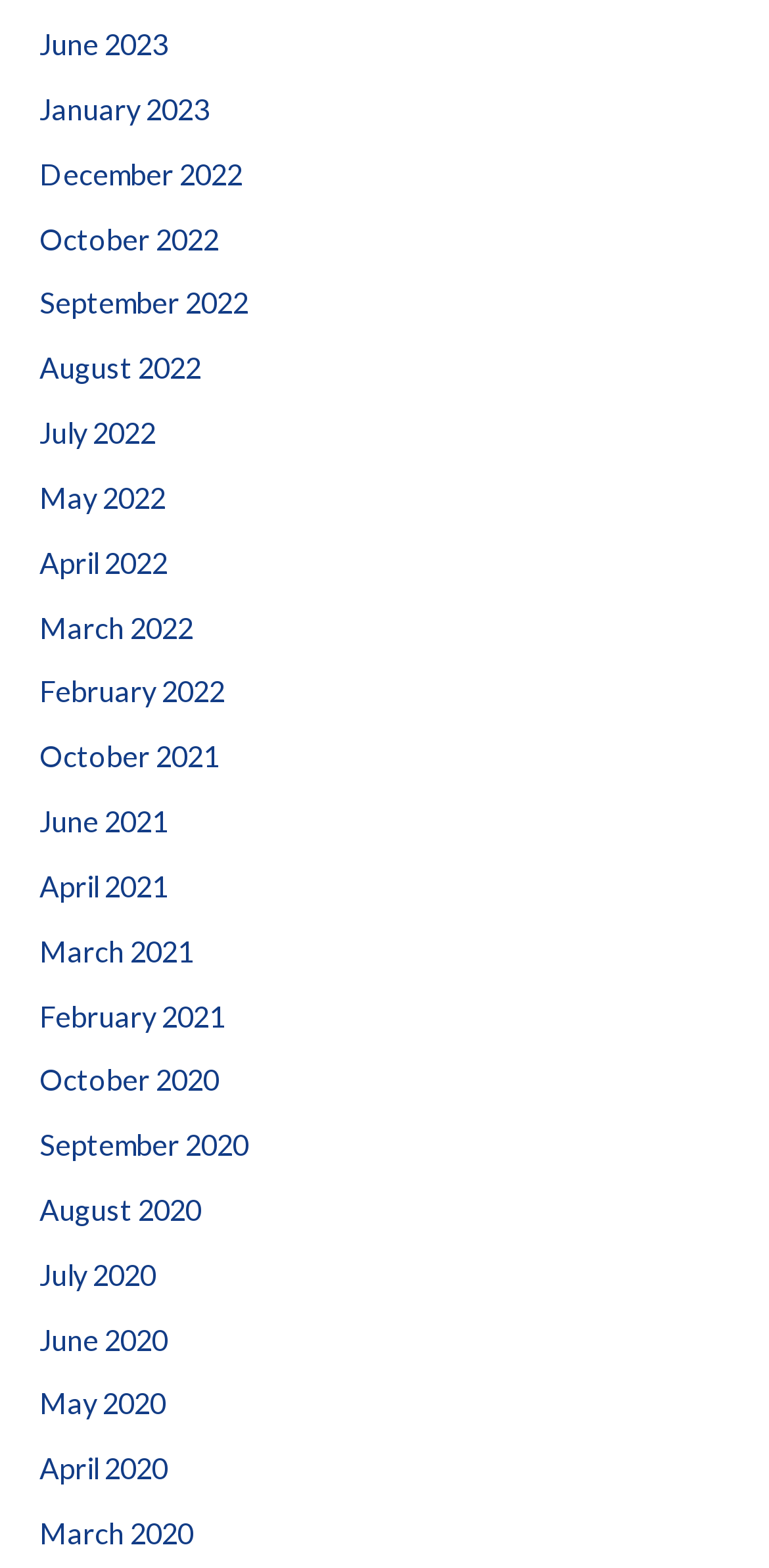Identify the bounding box coordinates of the clickable region required to complete the instruction: "access December 2022". The coordinates should be given as four float numbers within the range of 0 and 1, i.e., [left, top, right, bottom].

[0.051, 0.1, 0.315, 0.122]